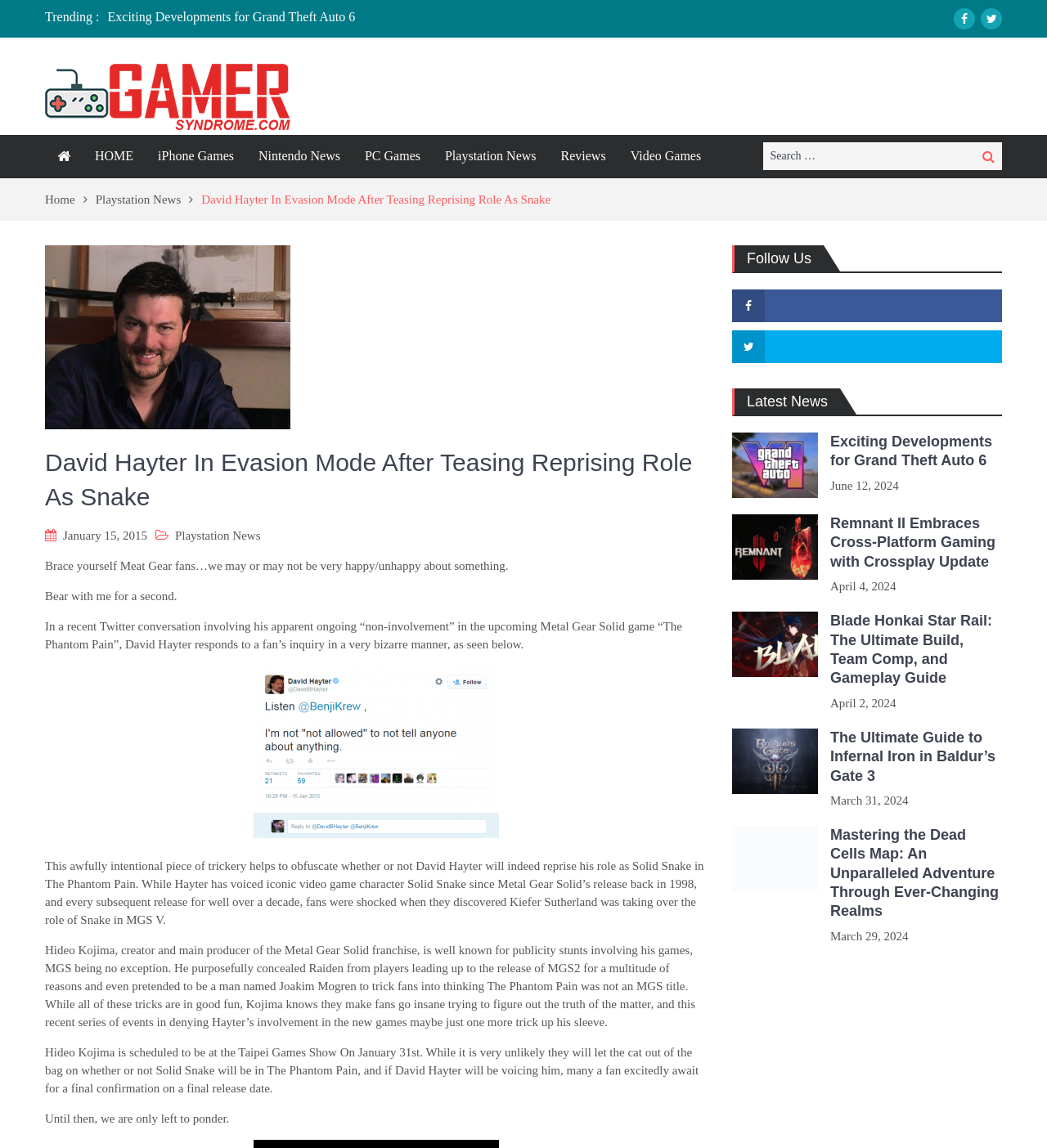What is the purpose of the search bar?
Using the image, answer in one word or phrase.

To search for content